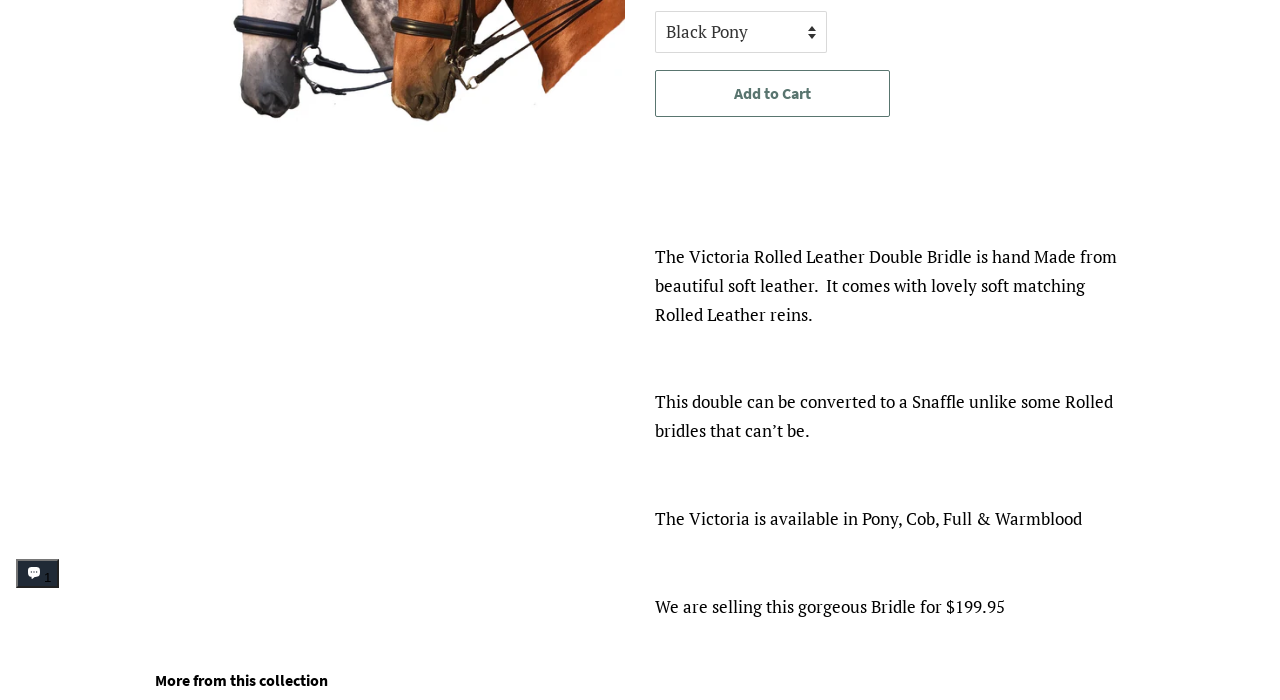Find the bounding box coordinates for the UI element whose description is: "BELTS". The coordinates should be four float numbers between 0 and 1, in the format [left, top, right, bottom].

[0.283, 0.1, 0.445, 0.153]